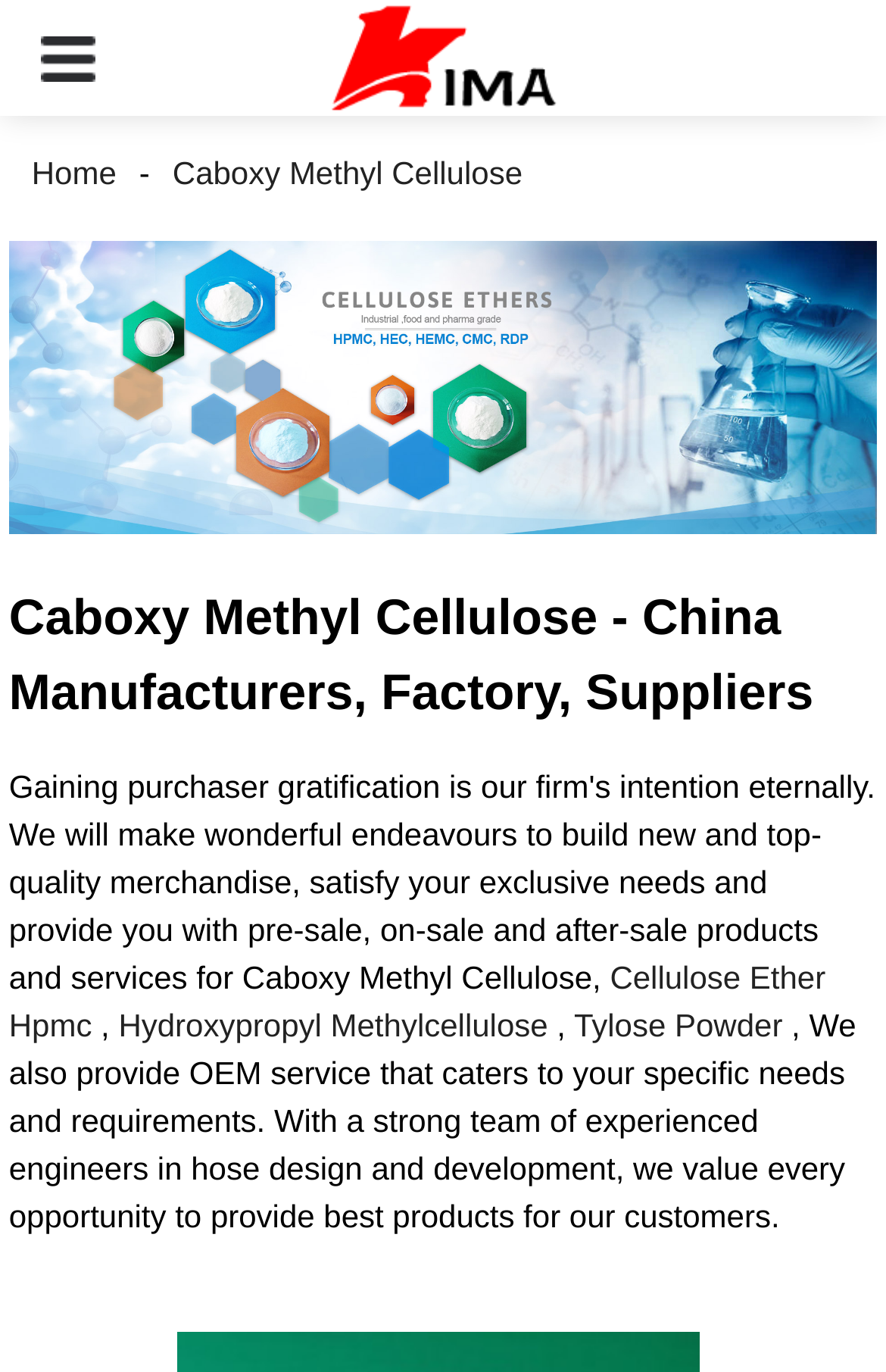Generate a comprehensive description of the webpage.

The webpage appears to be a product page for Caboxy Methyl Cellulose, a chemical product manufactured by a Chinese company. At the top left corner, there is a button and an image of Hydroxypropyl Methyl Cellulose, which seems to be a related product. 

Below the top-left image, there are three navigation links: "Home" on the left, "Caboxy Methyl Cellulose" in the middle, and a carousel navigation with "Previous item" and "Next item" buttons on the right. 

The main content of the page is divided into two sections. The top section has a heading that reads "Caboxy Methyl Cellulose - China Manufacturers, Factory, Suppliers" and takes up most of the page width. 

The bottom section has a list of links to related products, including "Cellulose Ether Hpmc", "Hydroxypropyl Methylcellulose", and "Tylose Powder", separated by commas. Below the list of links, there is a paragraph of text that describes the company's OEM service and its commitment to providing high-quality products to customers.